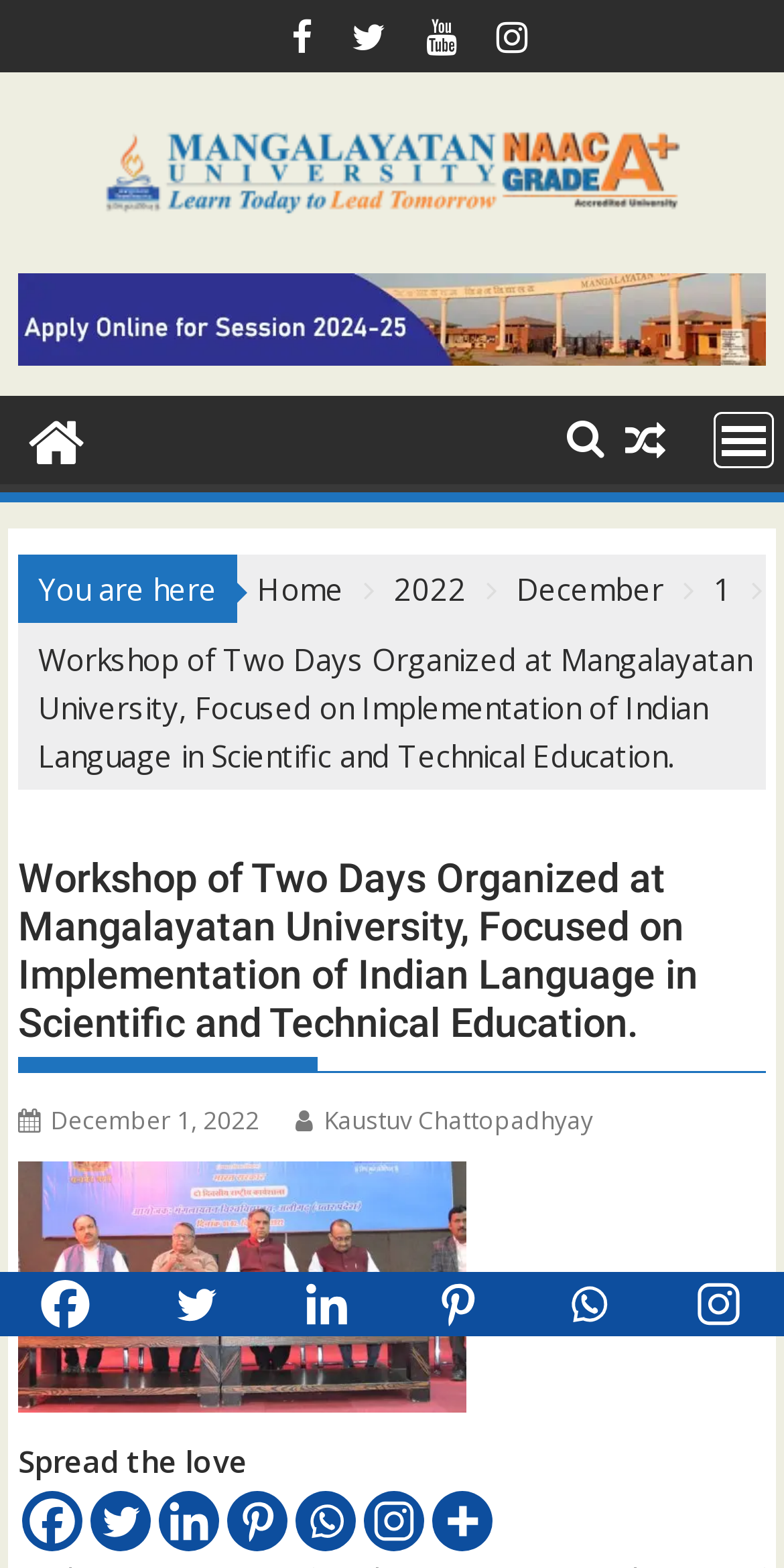Identify the bounding box coordinates of the region that needs to be clicked to carry out this instruction: "Share on Twitter". Provide these coordinates as four float numbers ranging from 0 to 1, i.e., [left, top, right, bottom].

[0.115, 0.951, 0.192, 0.989]